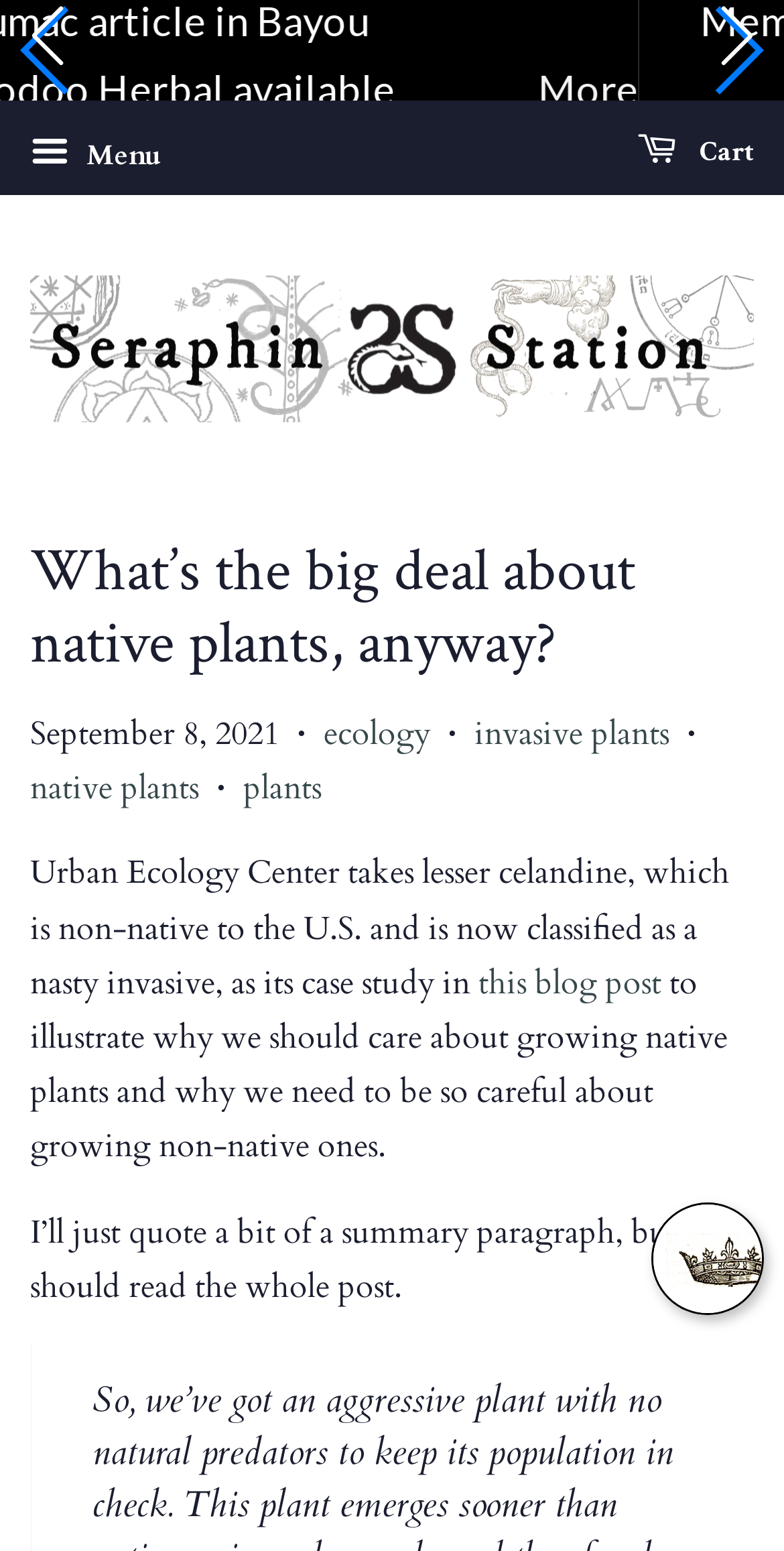What is the purpose of the blog post?
Using the image, respond with a single word or phrase.

to illustrate why we should care about growing native plants